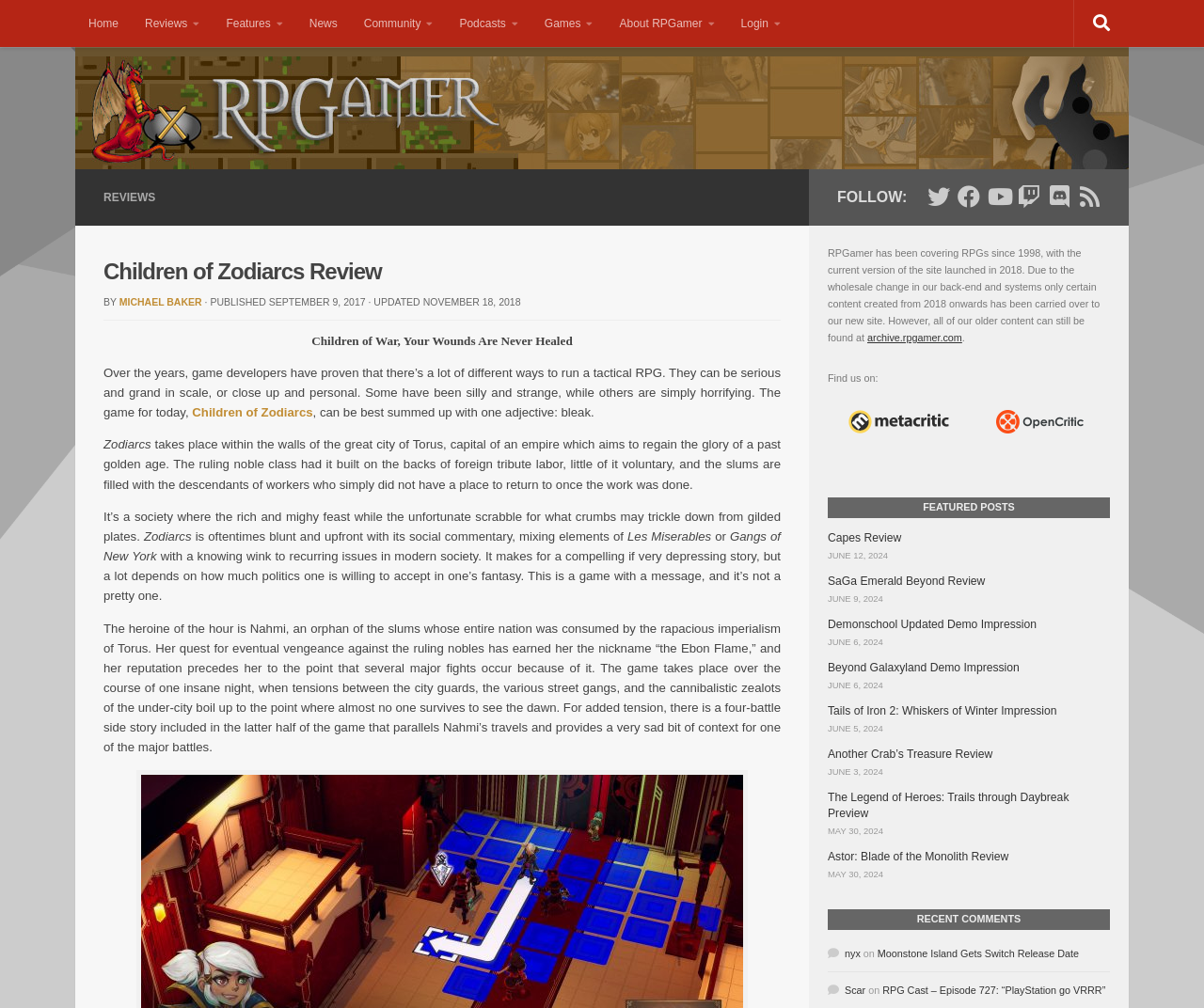Please pinpoint the bounding box coordinates for the region I should click to adhere to this instruction: "View the 'RECENT COMMENTS'".

[0.688, 0.902, 0.922, 0.923]